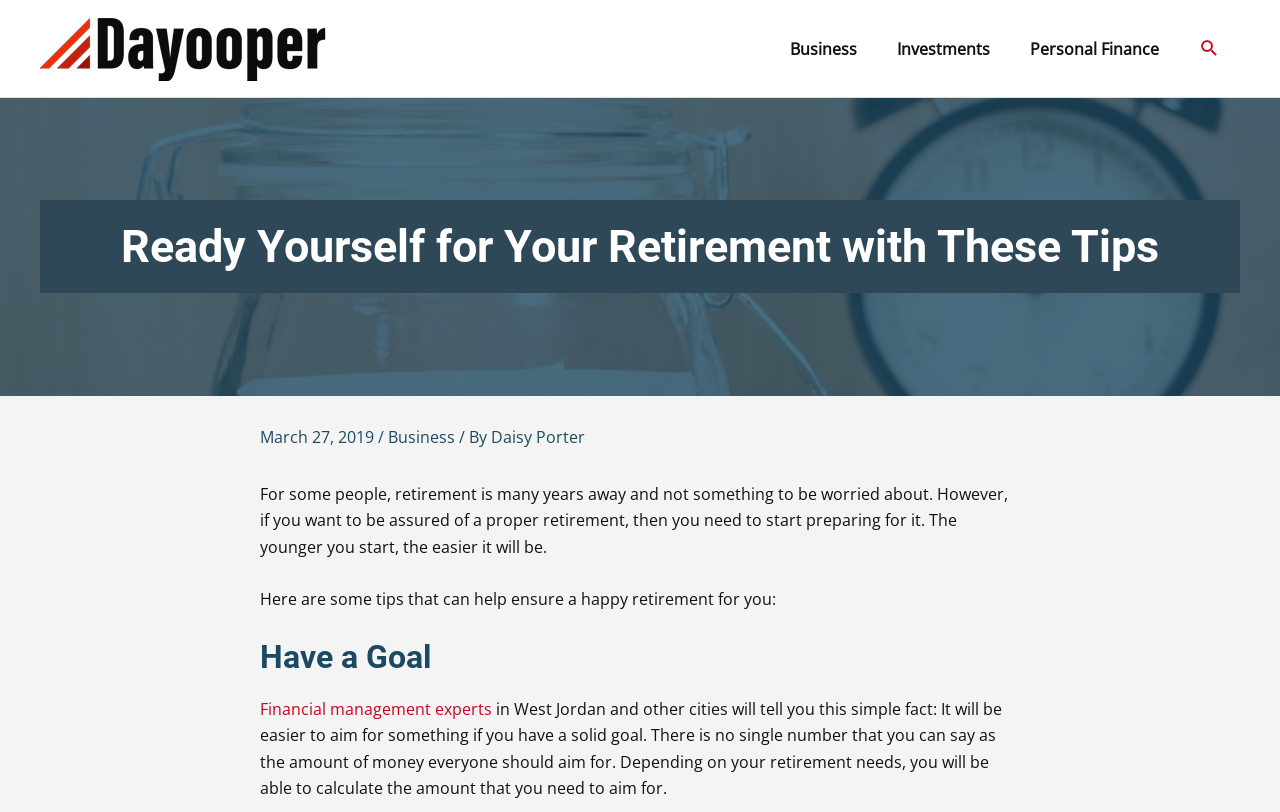Locate the bounding box coordinates of the area to click to fulfill this instruction: "Search for something". The bounding box should be presented as four float numbers between 0 and 1, in the order [left, top, right, bottom].

[0.937, 0.047, 0.953, 0.073]